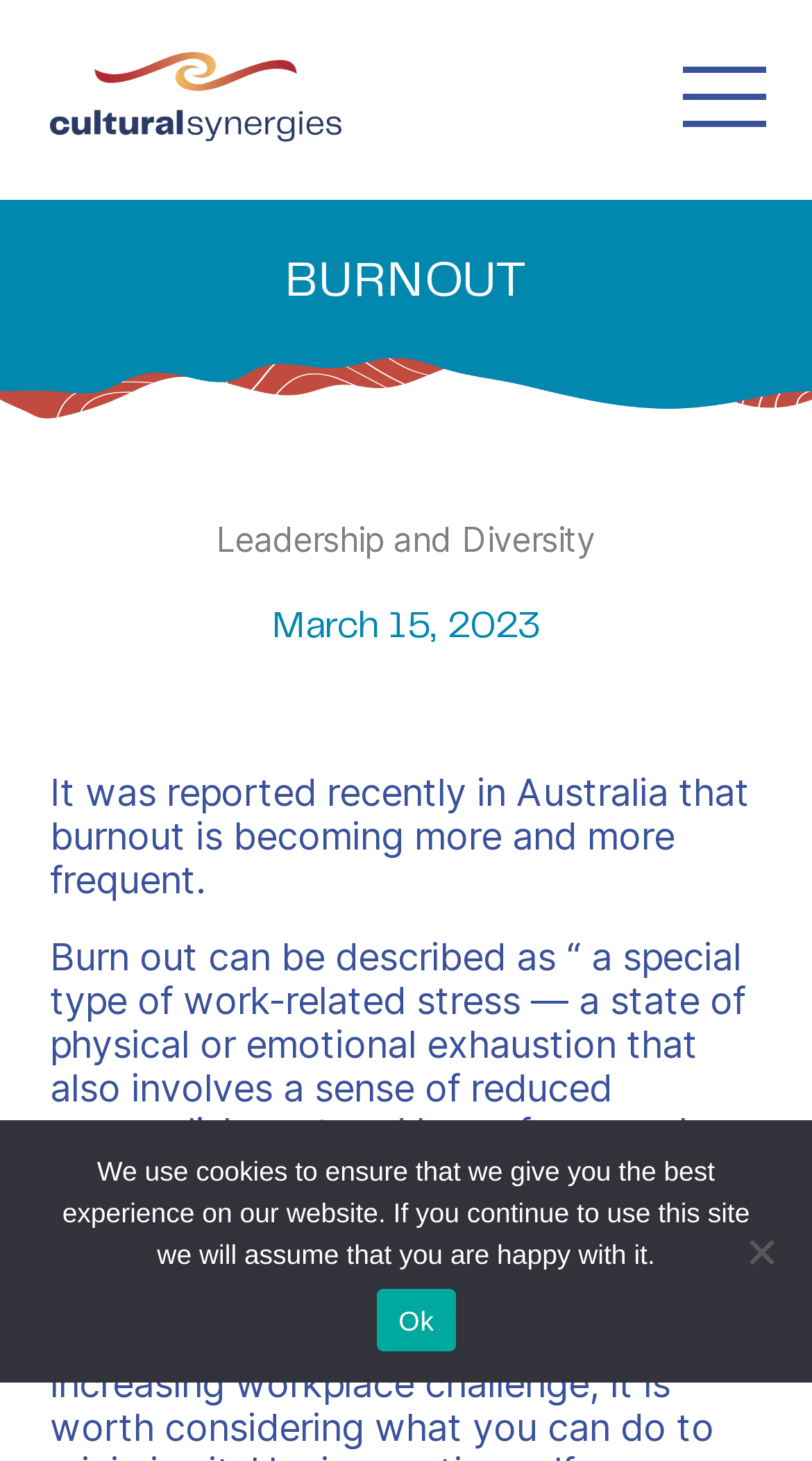Answer the question with a brief word or phrase:
What is the date mentioned on the webpage?

March 15, 2023